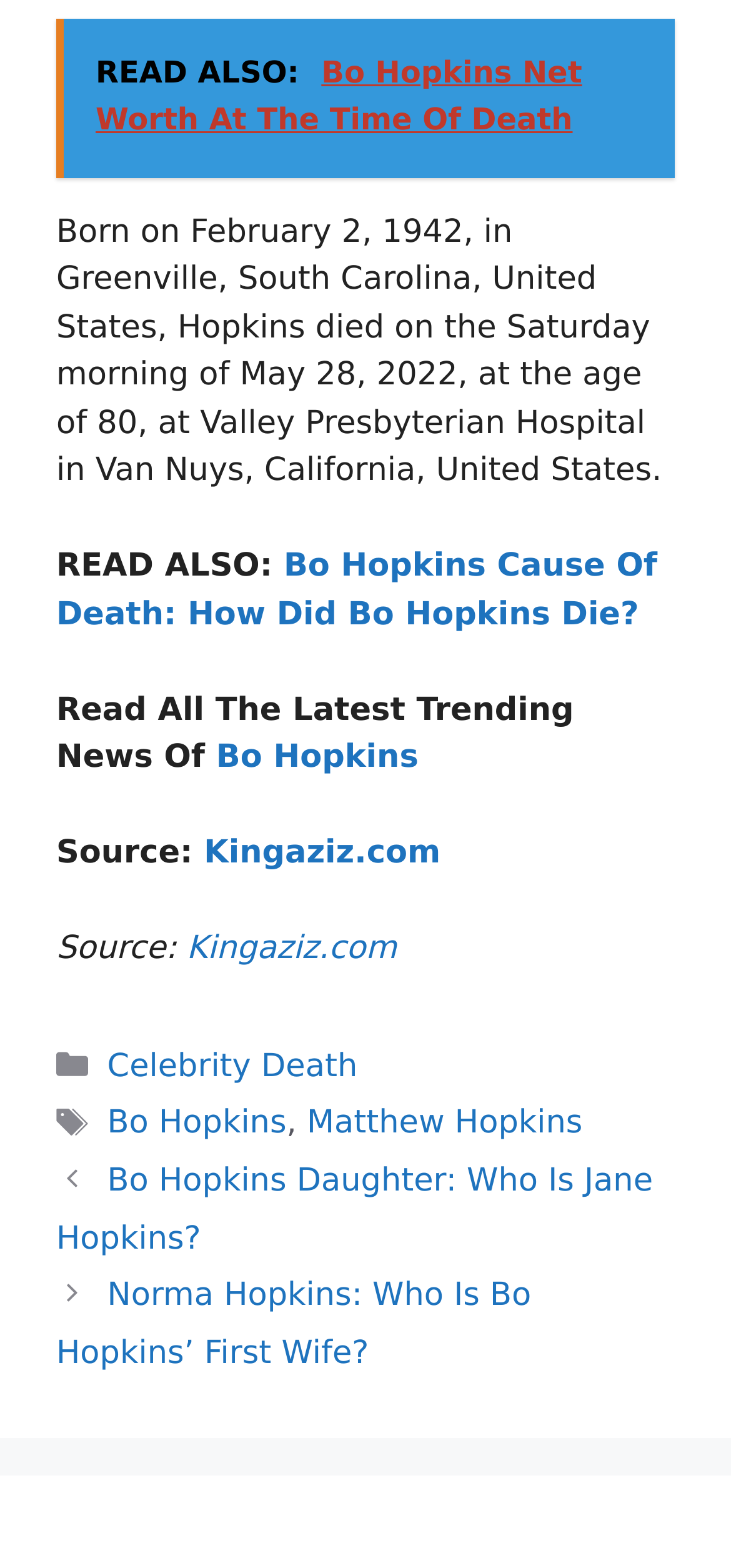Please identify the bounding box coordinates of the element's region that should be clicked to execute the following instruction: "Learn about Bo Hopkins' cause of death". The bounding box coordinates must be four float numbers between 0 and 1, i.e., [left, top, right, bottom].

[0.077, 0.349, 0.899, 0.404]